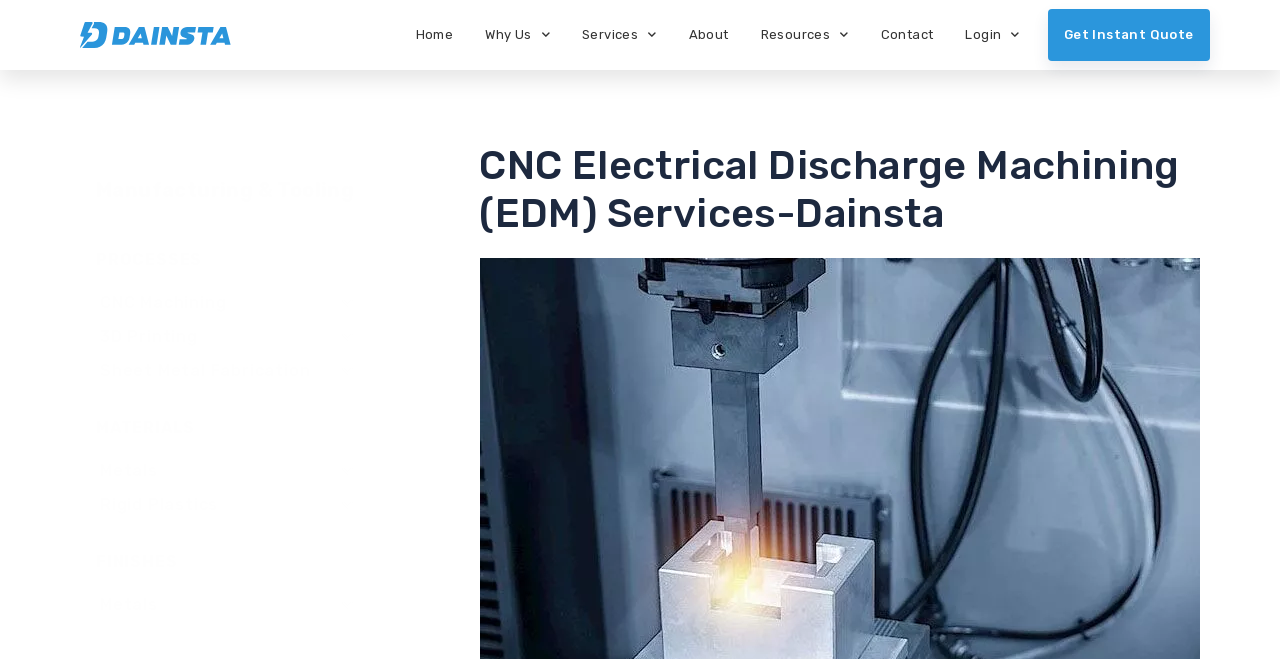Locate the bounding box coordinates of the element that should be clicked to execute the following instruction: "Select the CNC Machining tab".

[0.075, 0.446, 0.284, 0.473]